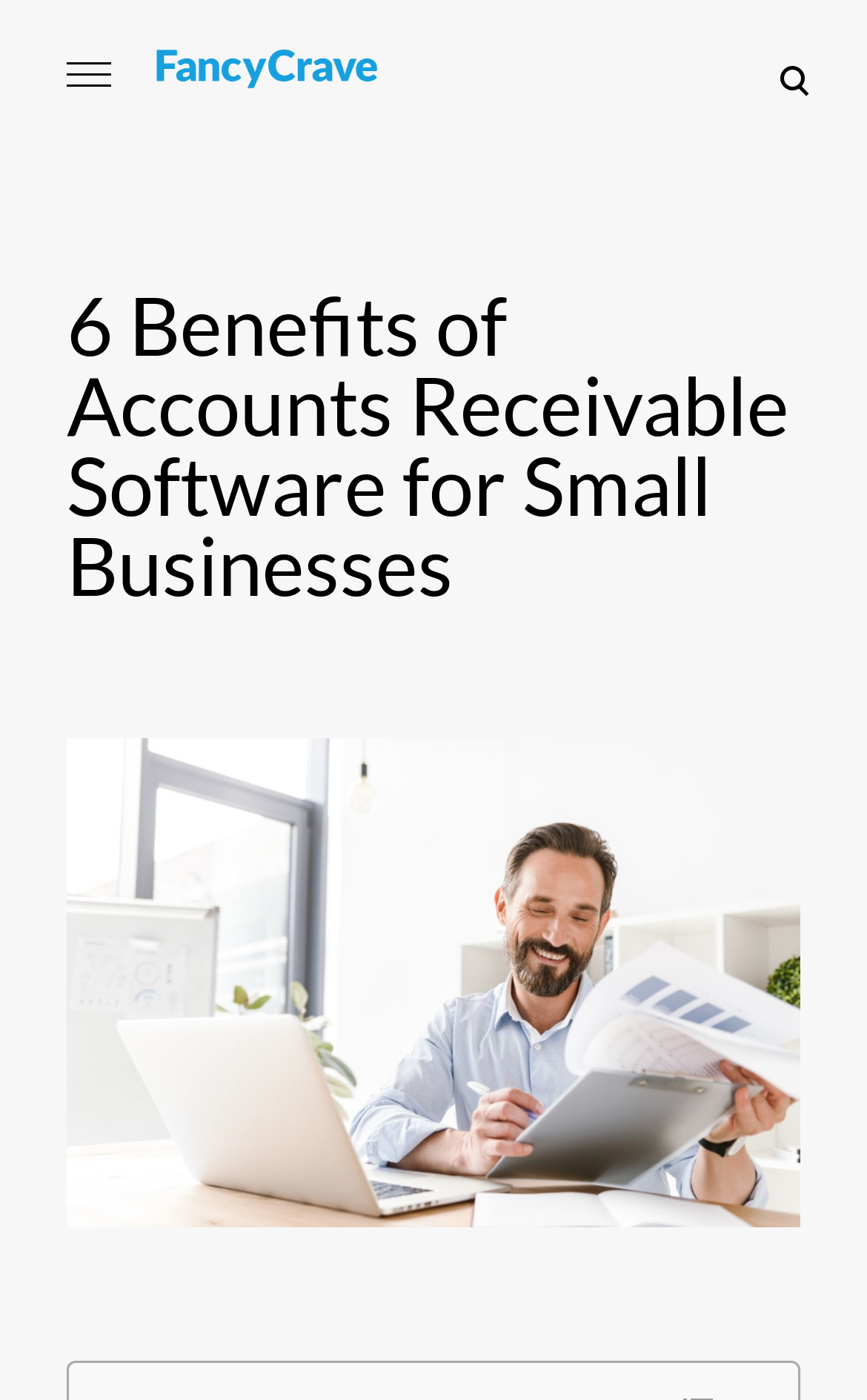Extract the main title from the webpage.

6 Benefits of Accounts Receivable Software for Small Businesses